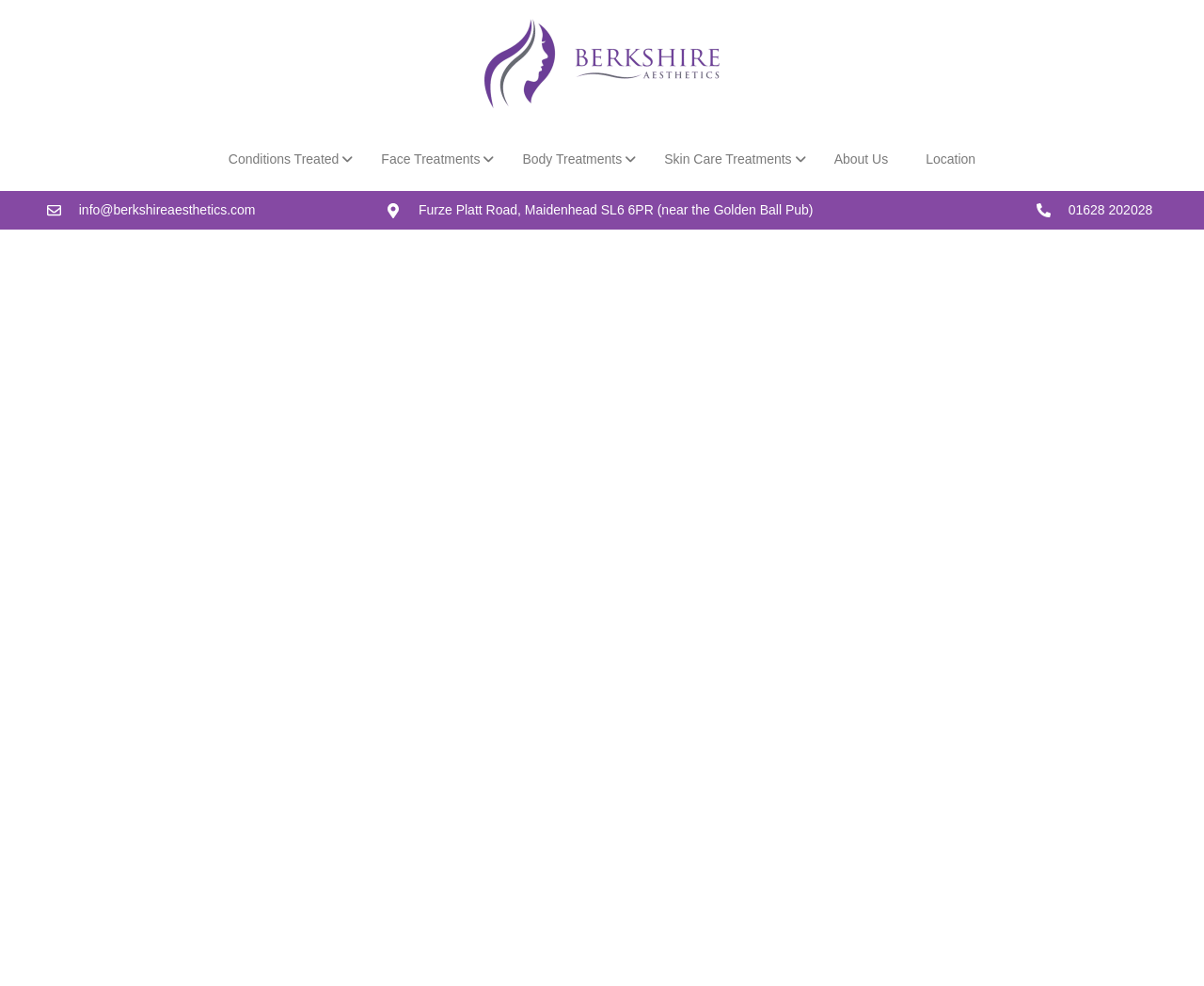Find the bounding box coordinates of the element I should click to carry out the following instruction: "View Location".

[0.753, 0.138, 0.826, 0.184]